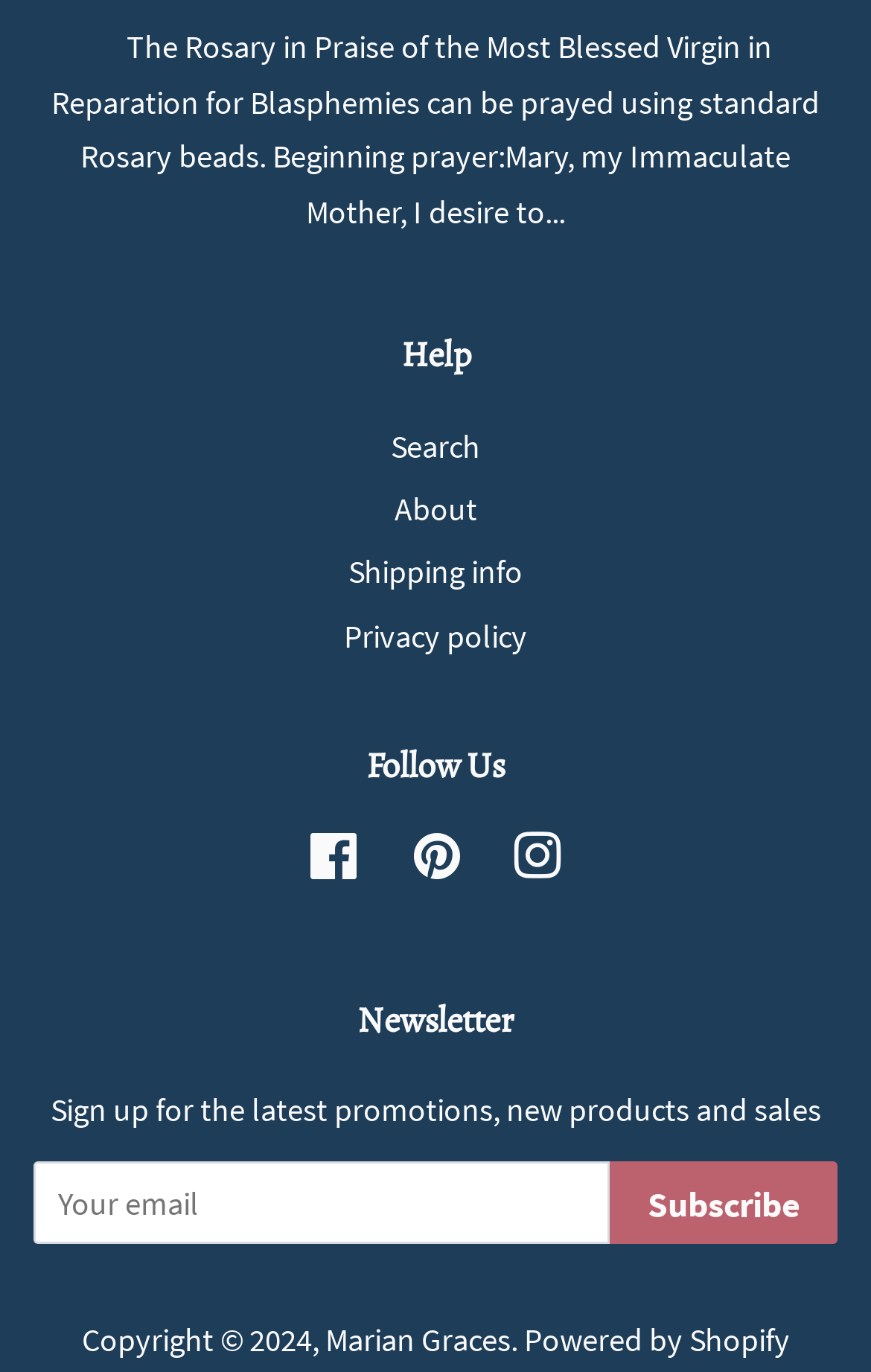Give a succinct answer to this question in a single word or phrase: 
What is the copyright year?

2024